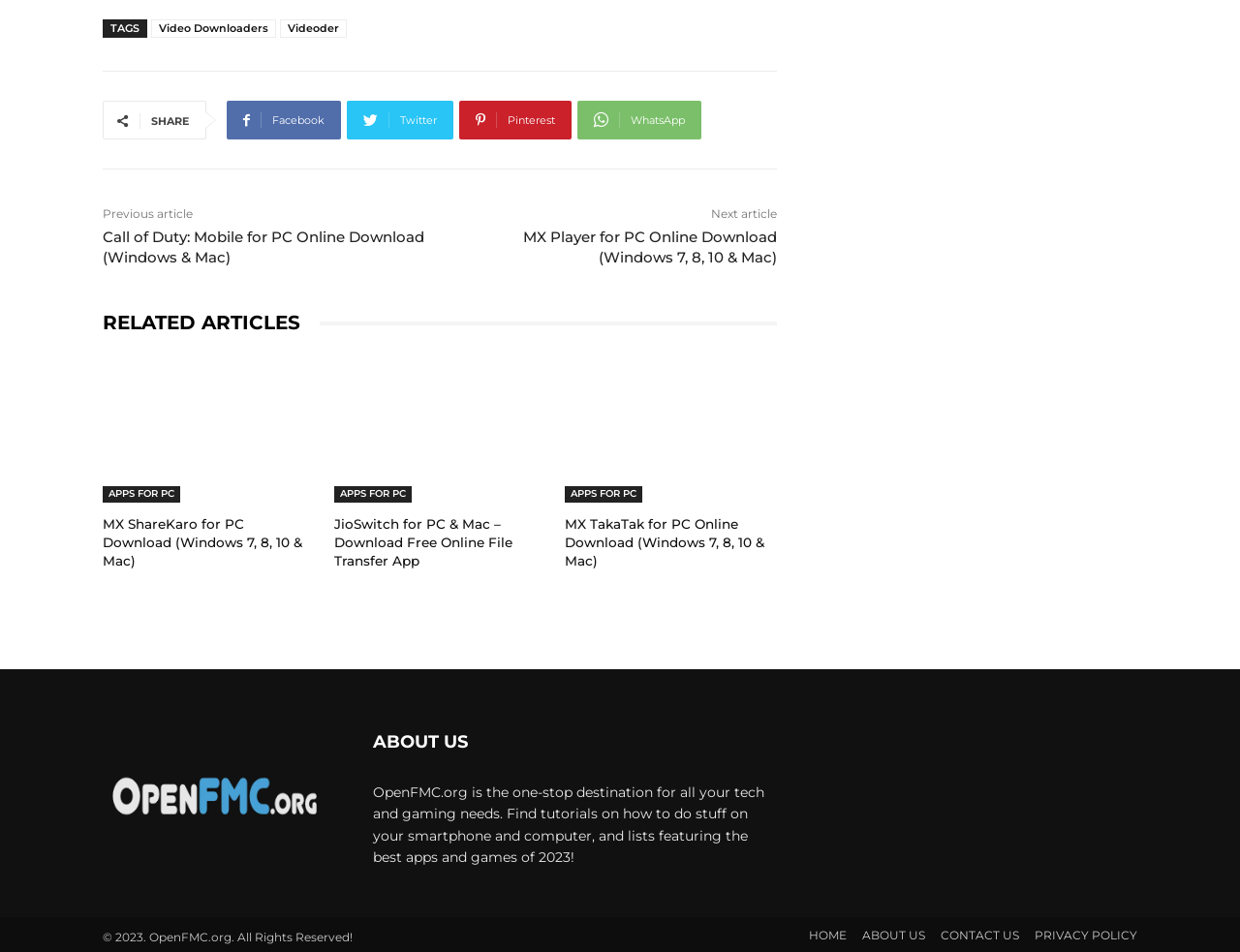Find the bounding box coordinates for the HTML element described in this sentence: "Apps for PC". Provide the coordinates as four float numbers between 0 and 1, in the format [left, top, right, bottom].

[0.456, 0.511, 0.518, 0.528]